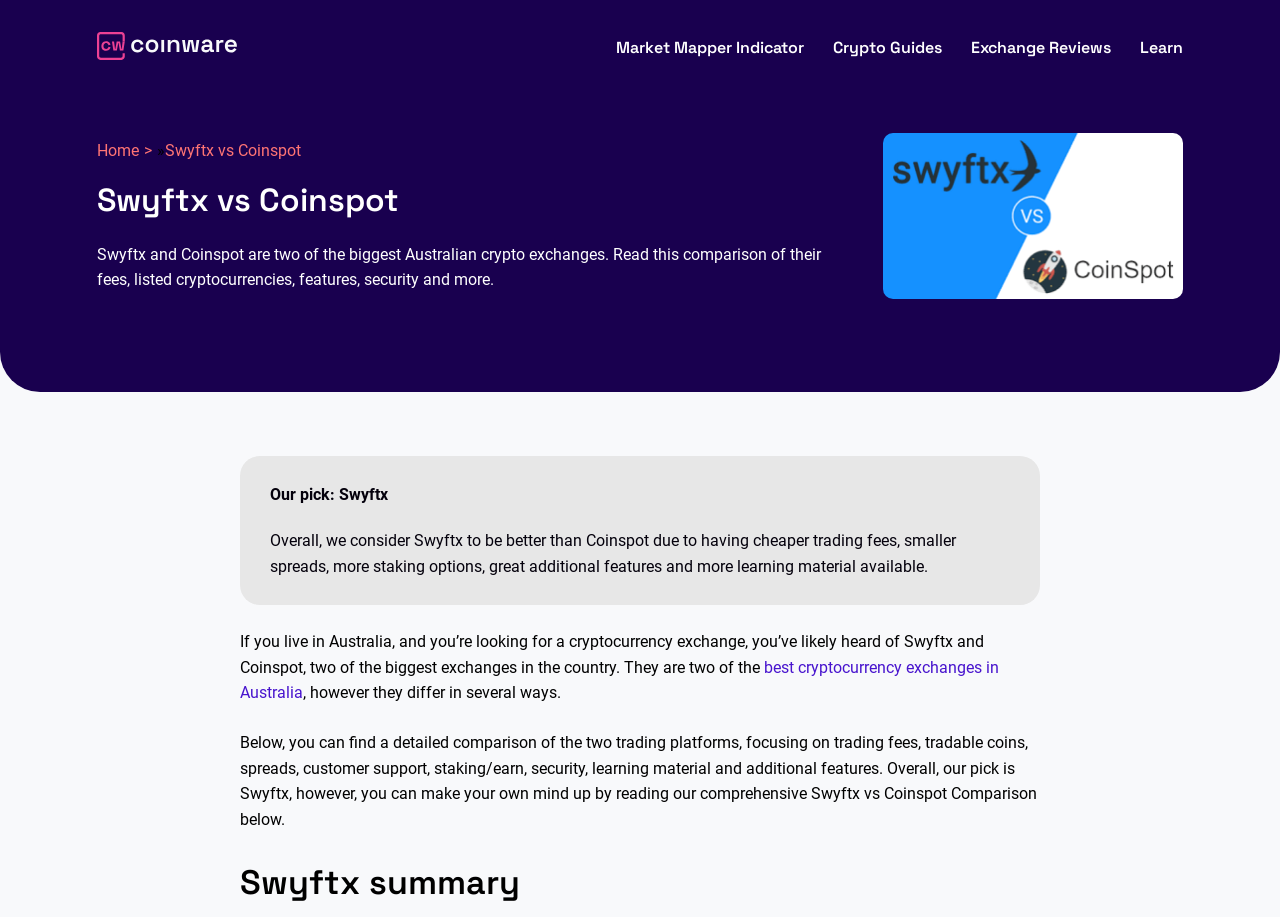Where are Swyftx and Coinspot based?
Respond to the question with a well-detailed and thorough answer.

The webpage mentions that Swyftx and Coinspot are two of the biggest Australian crypto exchanges, implying that they are based in Australia.